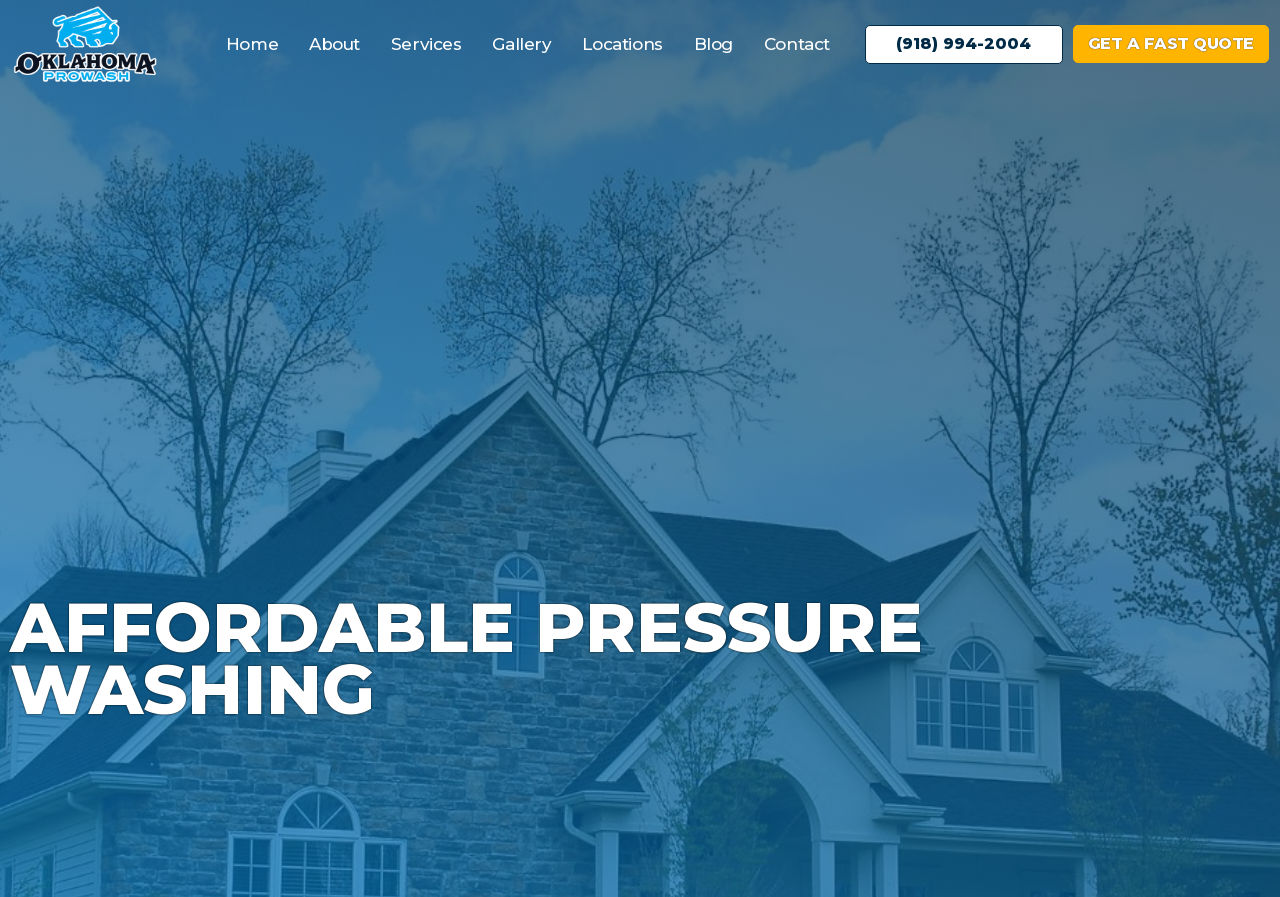Please find the bounding box coordinates (top-left x, top-left y, bottom-right x, bottom-right y) in the screenshot for the UI element described as follows: Gallery

[0.373, 0.04, 0.443, 0.059]